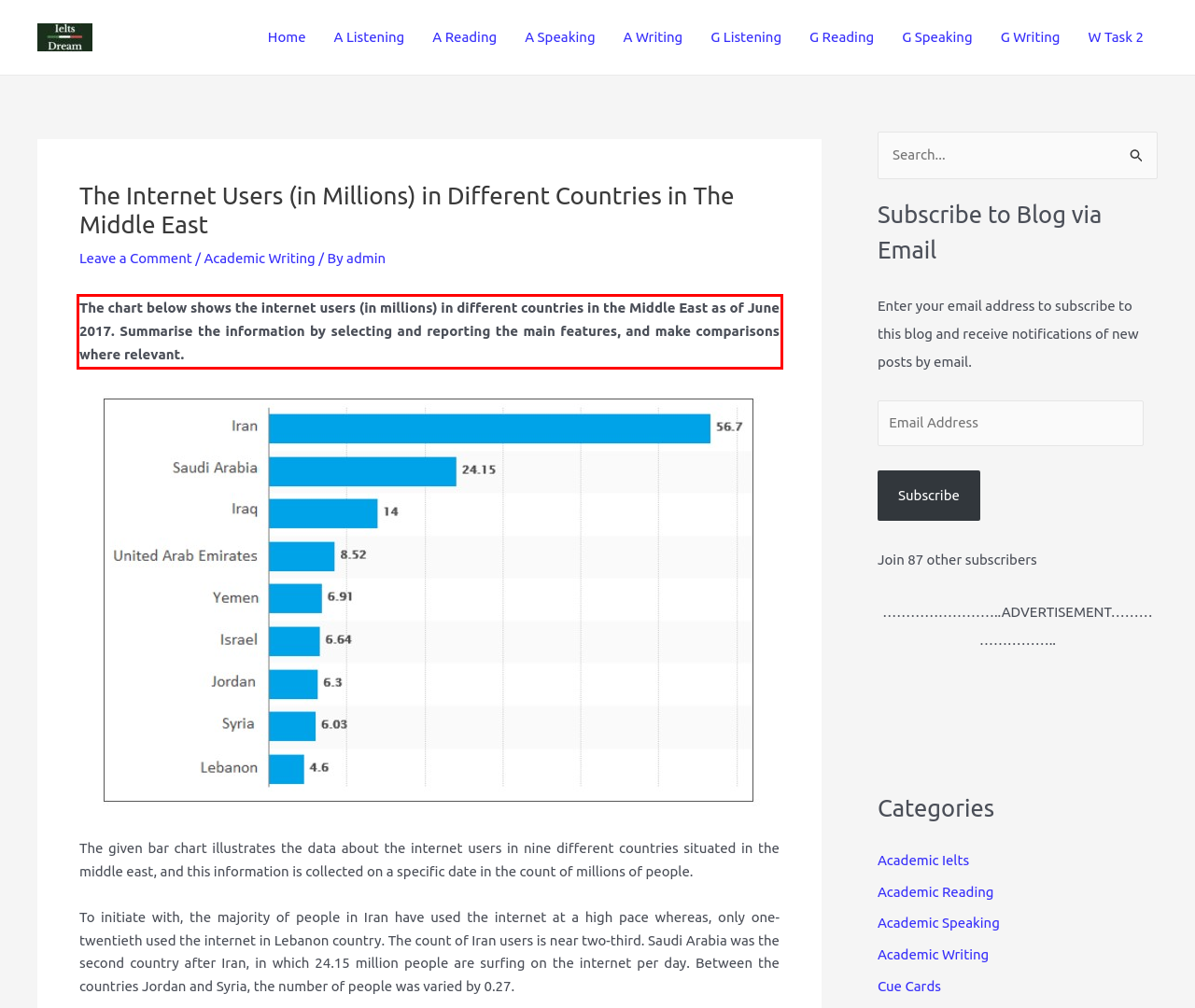Please analyze the provided webpage screenshot and perform OCR to extract the text content from the red rectangle bounding box.

The chart below shows the internet users (in millions) in different countries in the Middle East as of June 2017. Summarise the information by selecting and reporting the main features, and make comparisons where relevant.